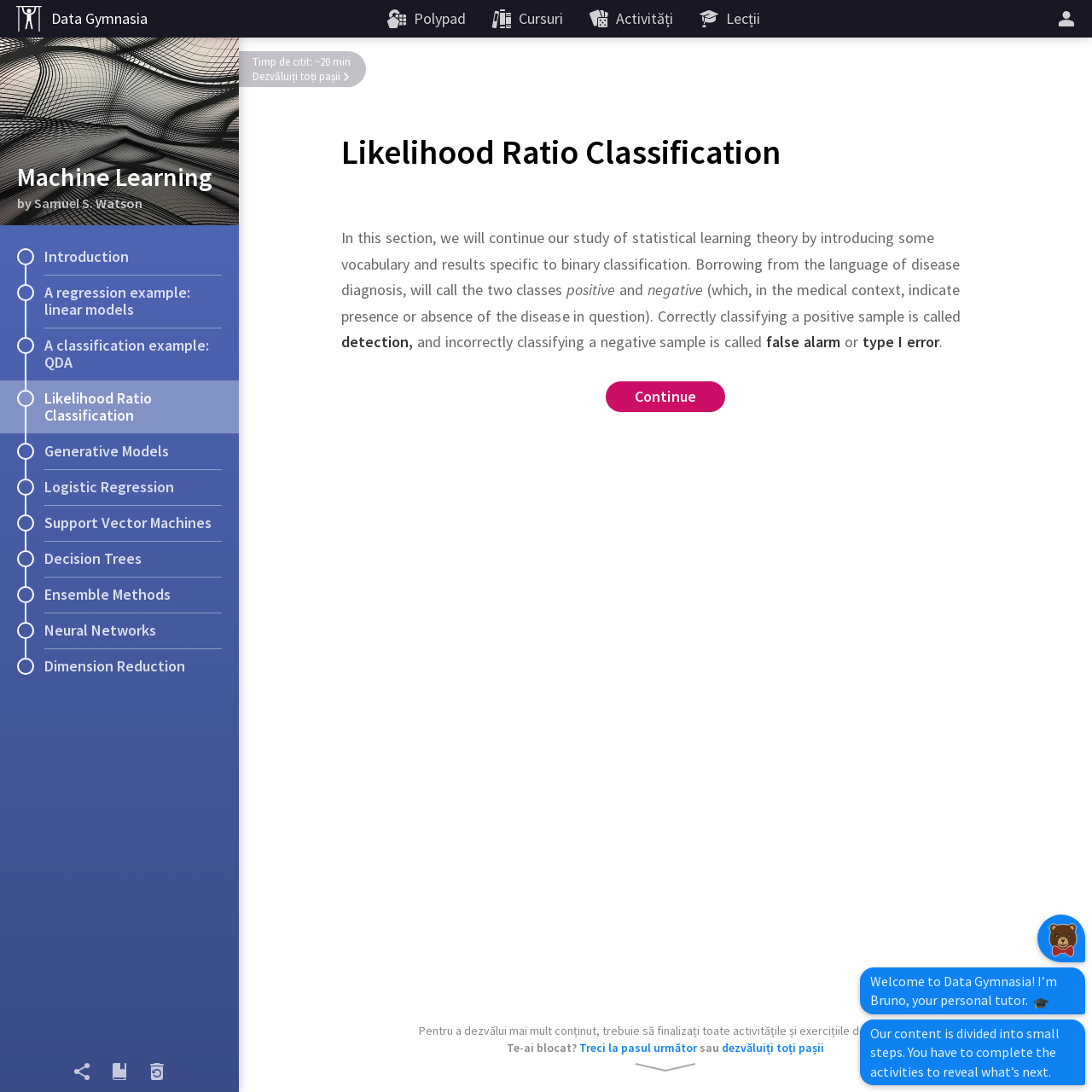Review the image closely and give a comprehensive answer to the question: What are the two classes referred to in the context of disease diagnosis?

The two classes are mentioned in the static text element 'Borrowing from the language of disease diagnosis, we will call the two classes' and are referred to as 'positive' and 'negative'.